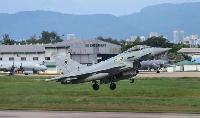Answer this question using a single word or a brief phrase:
What is the aircraft doing in the image?

Taking off